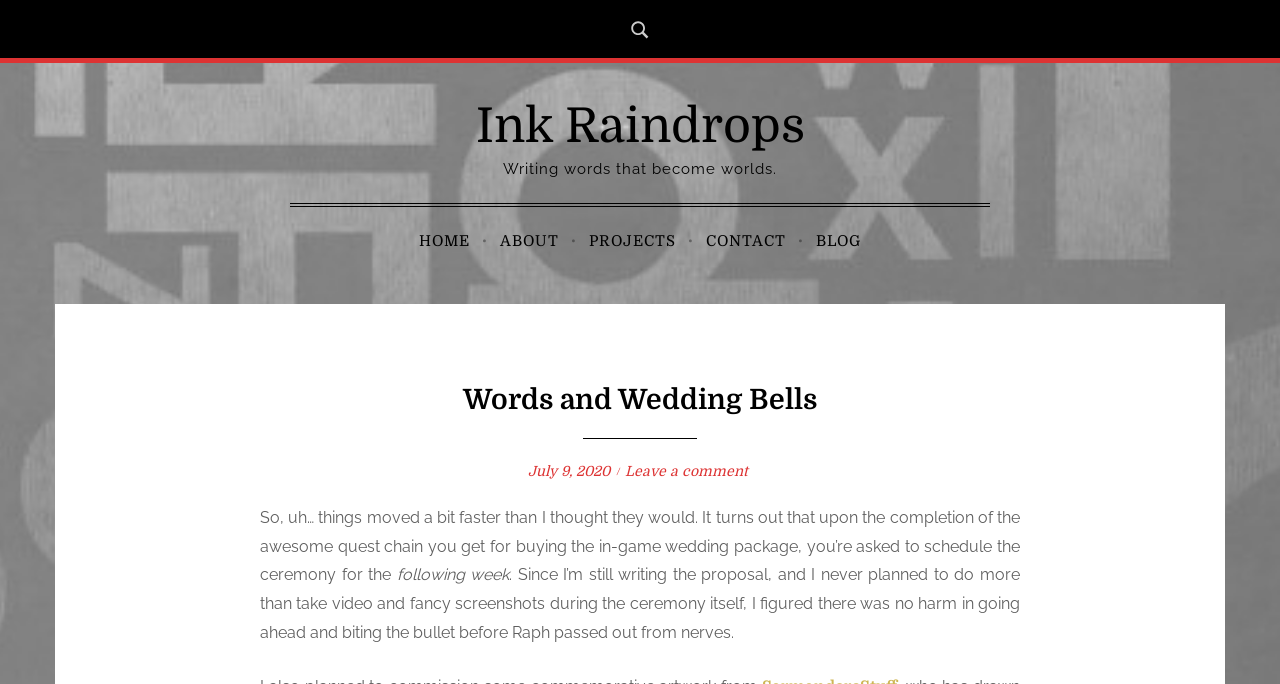Using the element description provided, determine the bounding box coordinates in the format (top-left x, top-left y, bottom-right x, bottom-right y). Ensure that all values are floating point numbers between 0 and 1. Element description: Ink Raindrops

[0.371, 0.145, 0.629, 0.225]